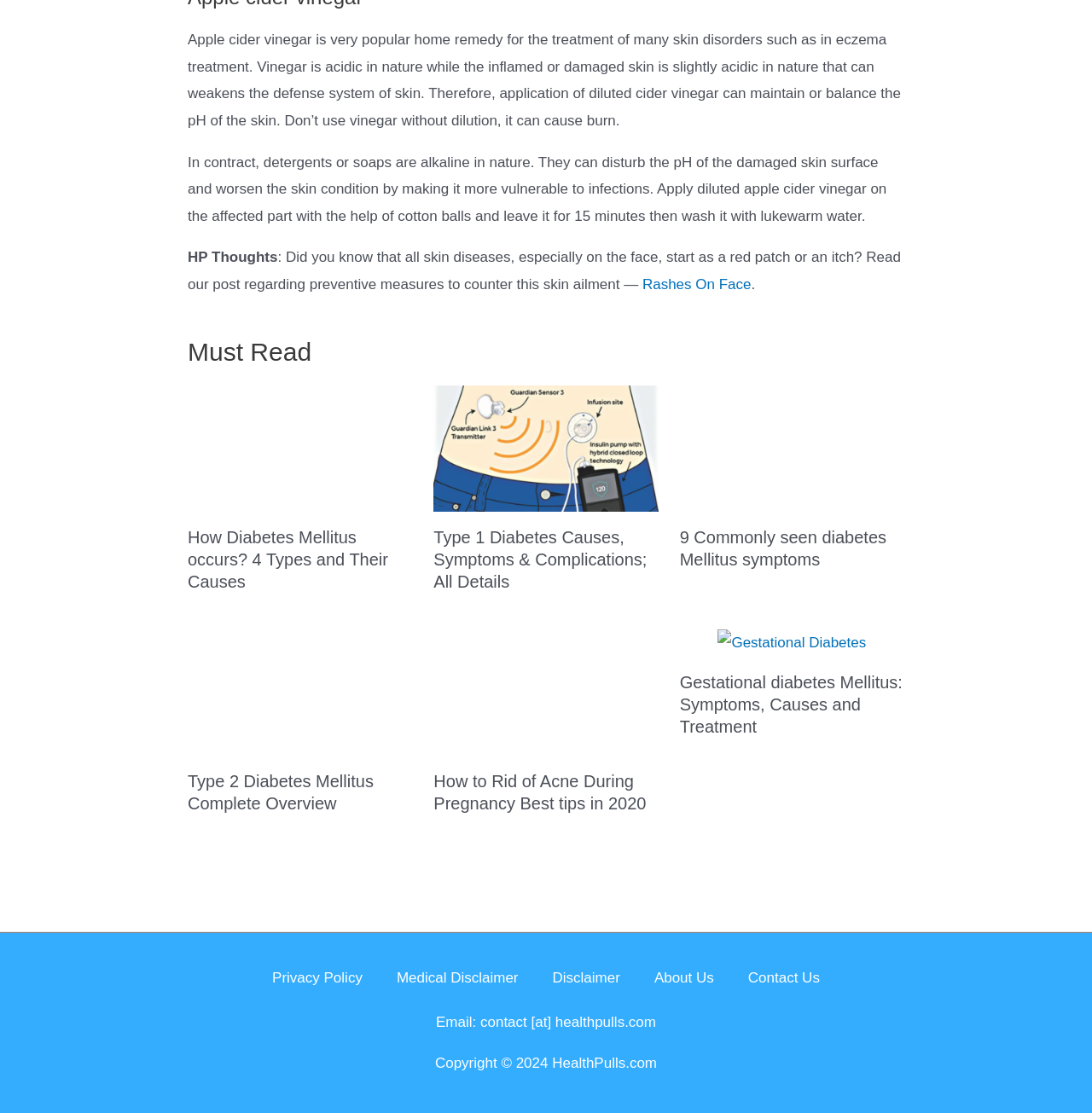Please determine the bounding box coordinates of the element to click in order to execute the following instruction: "Check the article about Type 1 Diabetes". The coordinates should be four float numbers between 0 and 1, specified as [left, top, right, bottom].

[0.397, 0.395, 0.603, 0.41]